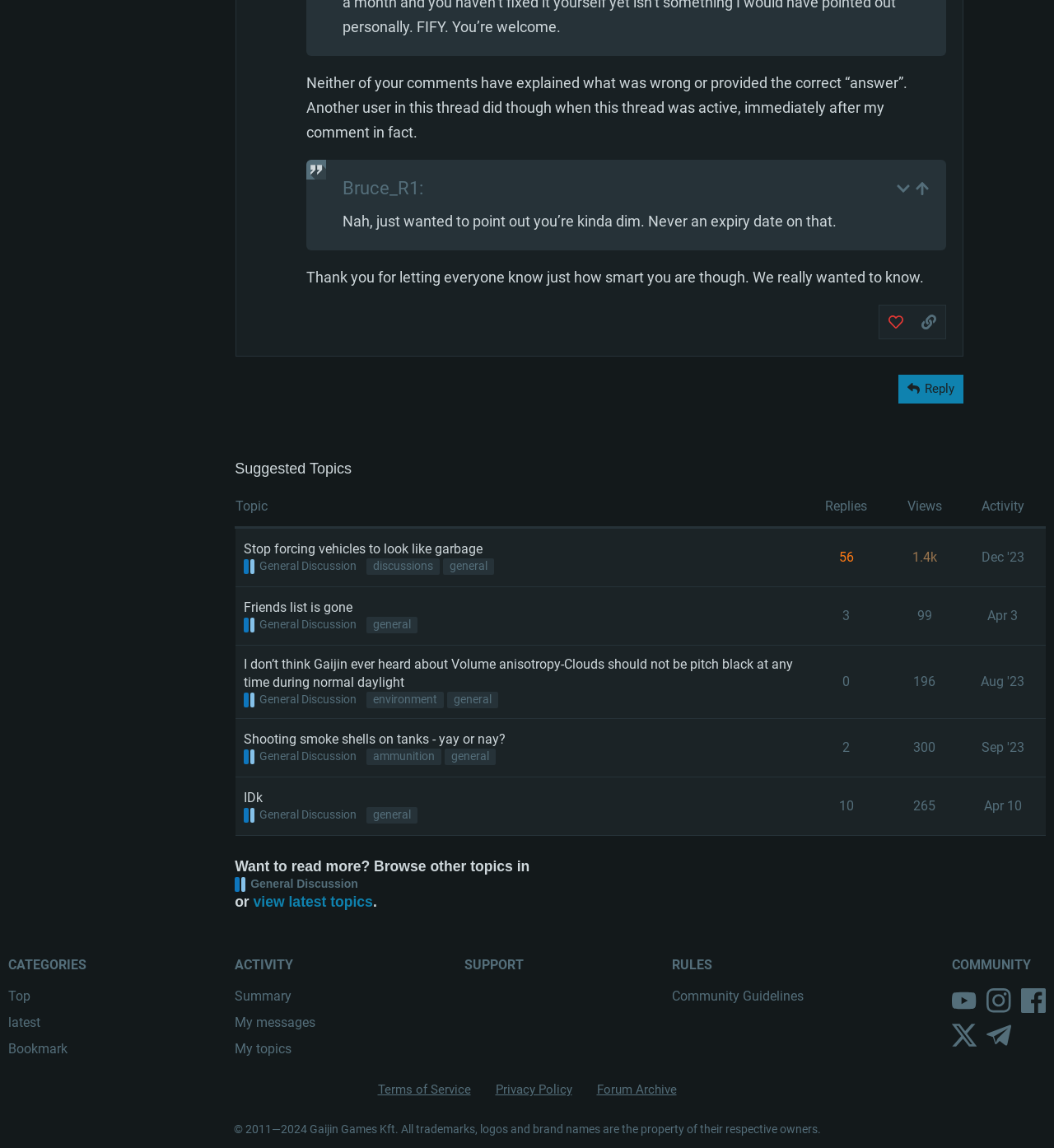Find the bounding box coordinates of the clickable area required to complete the following action: "Go to the quoted post".

[0.868, 0.154, 0.882, 0.175]